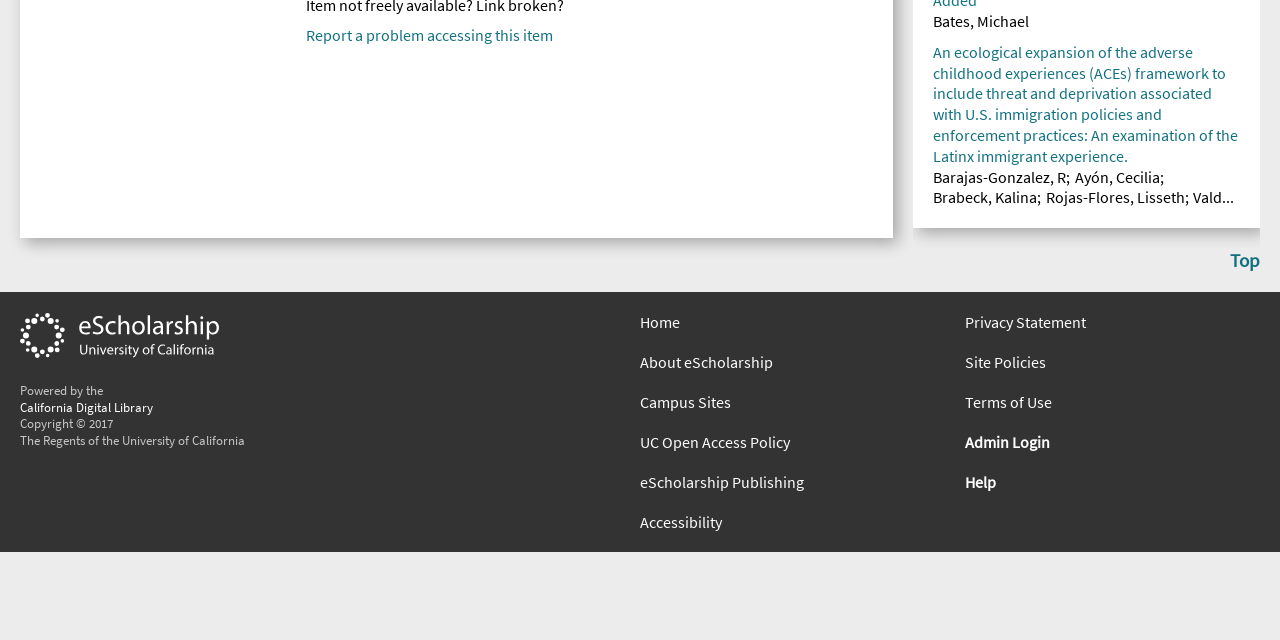Locate the UI element described by alt="eScholarship, University of California" in the provided webpage screenshot. Return the bounding box coordinates in the format (top-left x, top-left y, bottom-right x, bottom-right y), ensuring all values are between 0 and 1.

[0.016, 0.535, 0.172, 0.566]